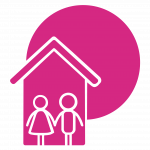Give a detailed account of the visual content in the image.

This image features a vibrant logo design that incorporates the imagery of a house alongside two stylized figures representing a boy and a girl. The figures are simplistic, outlined in white, and stand in front of the house, which has a bold pink color scheme. The design is reminiscent of themes related to community, family, or youth initiatives. This logo was created as part of the branding for NTXAppHouse.com, emphasizing connection and support within a welcoming environment. The overall aesthetic combines a playful and approachable look with a professional layout, suitable for marketing or community-oriented materials.